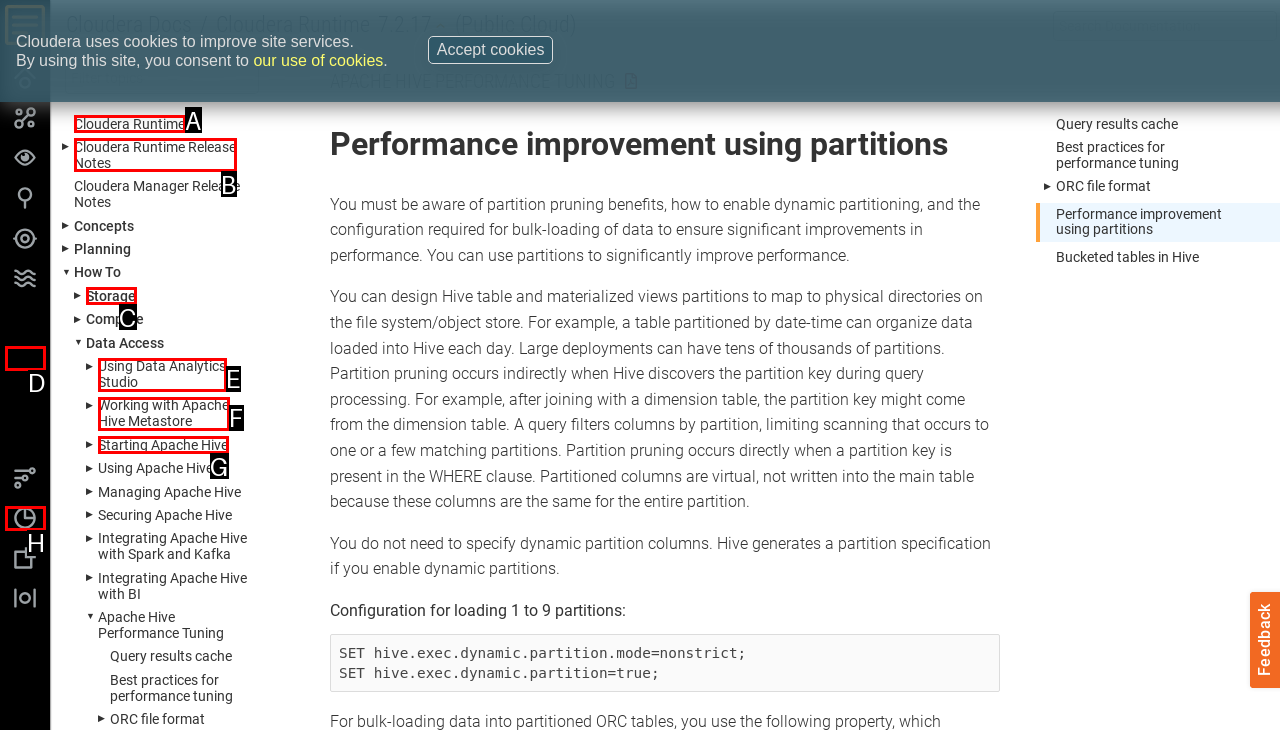Determine which option fits the following description: Get Involved
Answer with the corresponding option's letter directly.

None